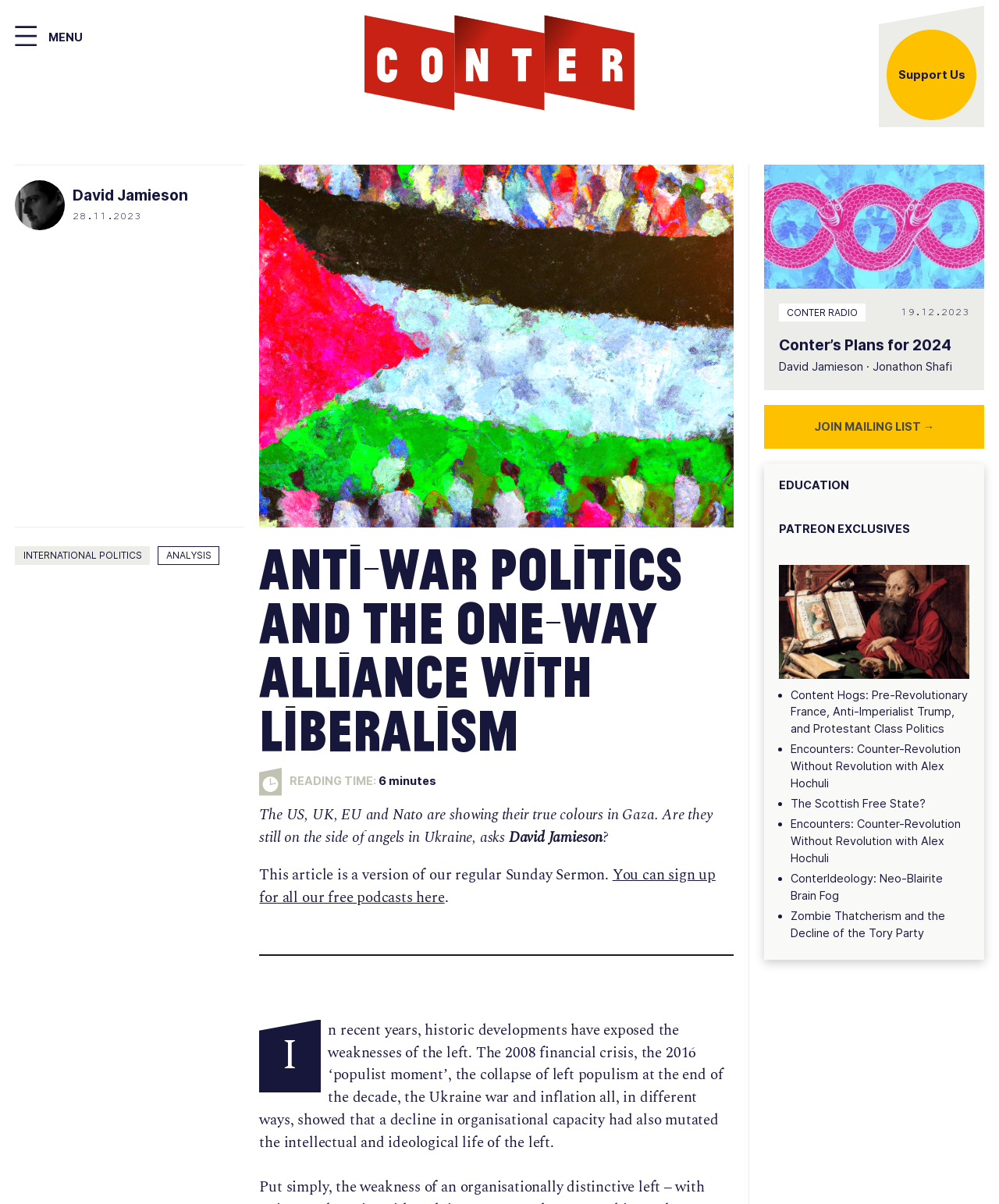Determine the bounding box for the UI element as described: "Analysis". The coordinates should be represented as four float numbers between 0 and 1, formatted as [left, top, right, bottom].

[0.158, 0.454, 0.22, 0.469]